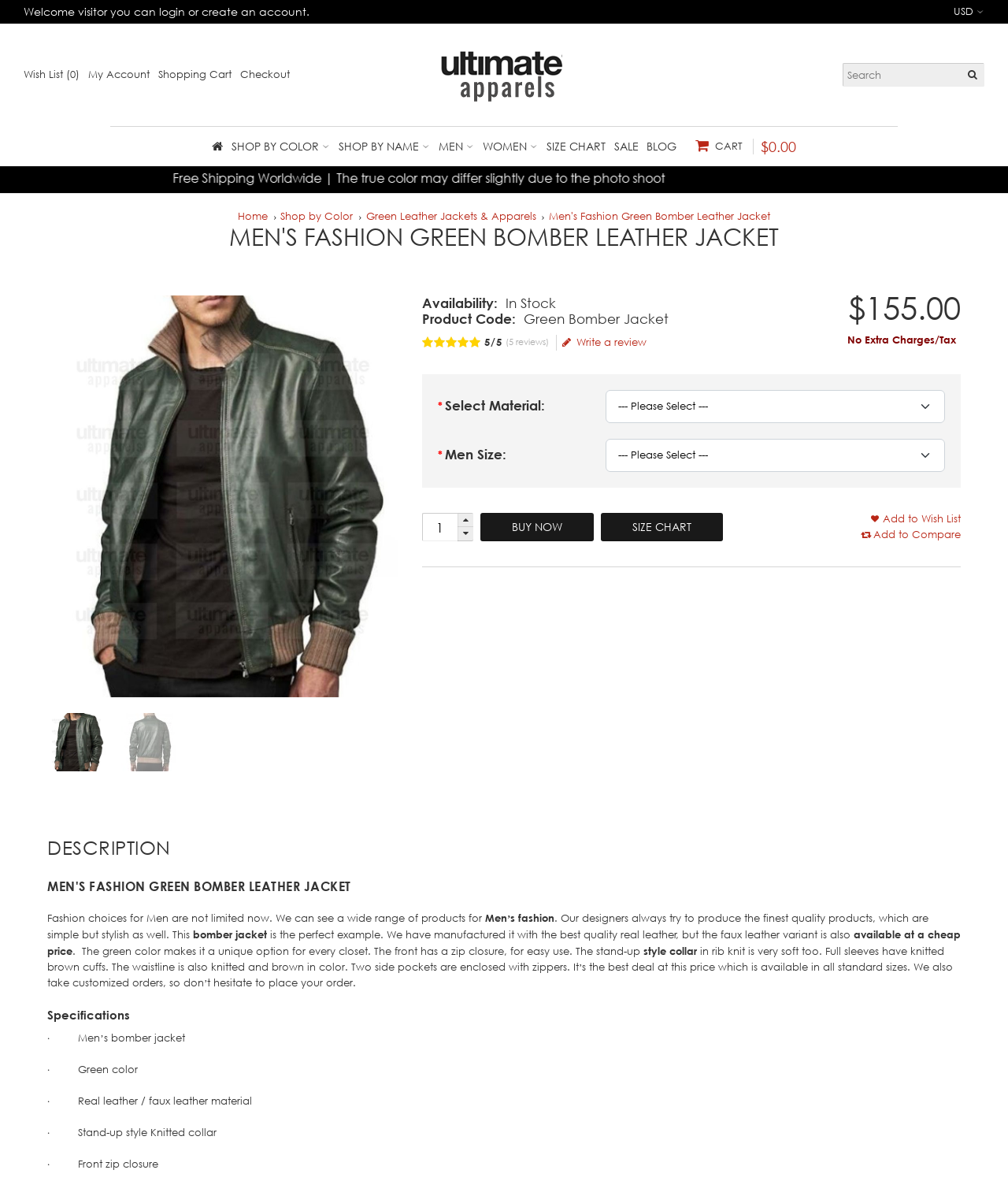Identify the bounding box coordinates of the section to be clicked to complete the task described by the following instruction: "buy the green bomber leather jacket". The coordinates should be four float numbers between 0 and 1, formatted as [left, top, right, bottom].

[0.477, 0.434, 0.589, 0.458]